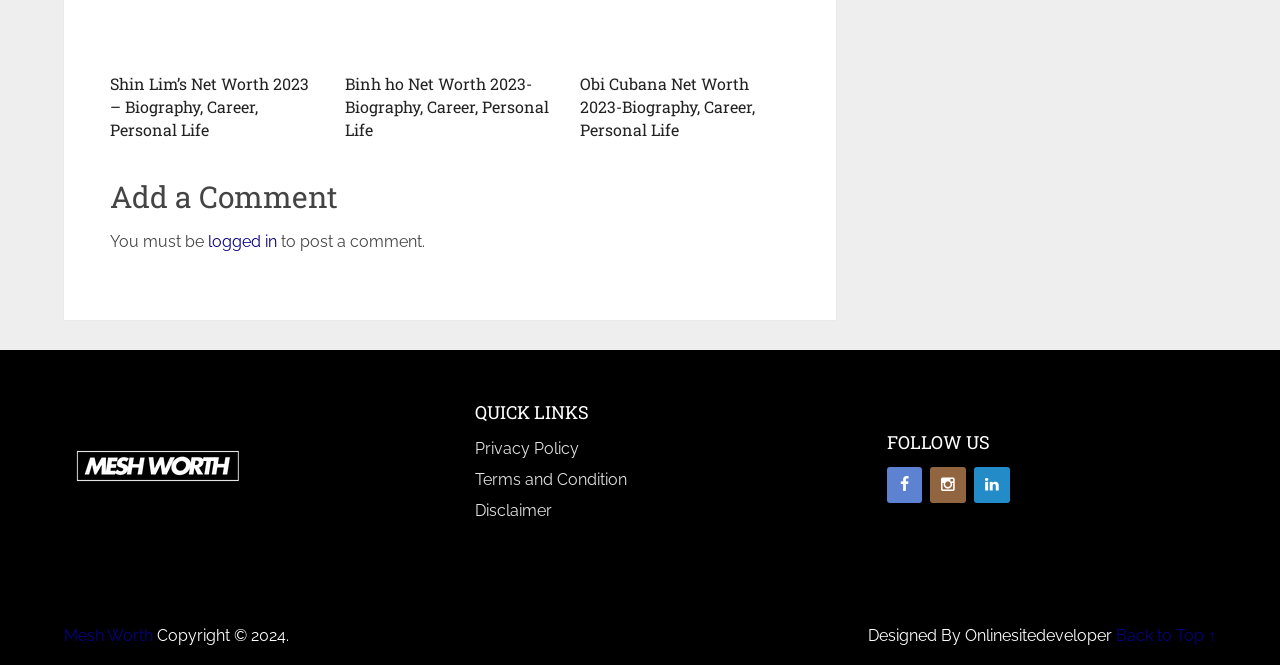Locate the bounding box coordinates of the element you need to click to accomplish the task described by this instruction: "Go back to top".

[0.872, 0.941, 0.95, 0.97]